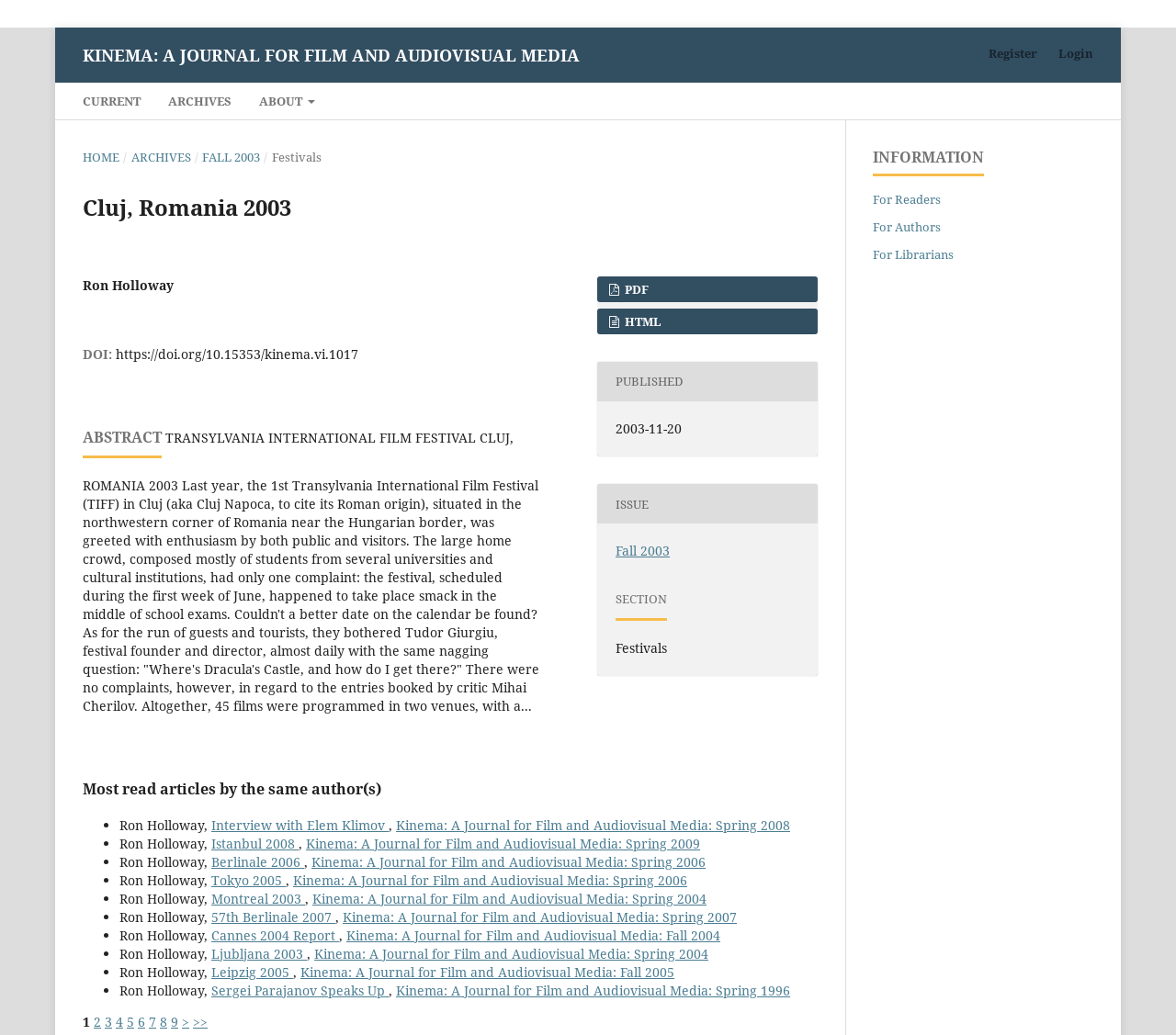Pinpoint the bounding box coordinates of the area that must be clicked to complete this instruction: "View the article 'Cluj, Romania 2003'".

[0.07, 0.187, 0.695, 0.214]